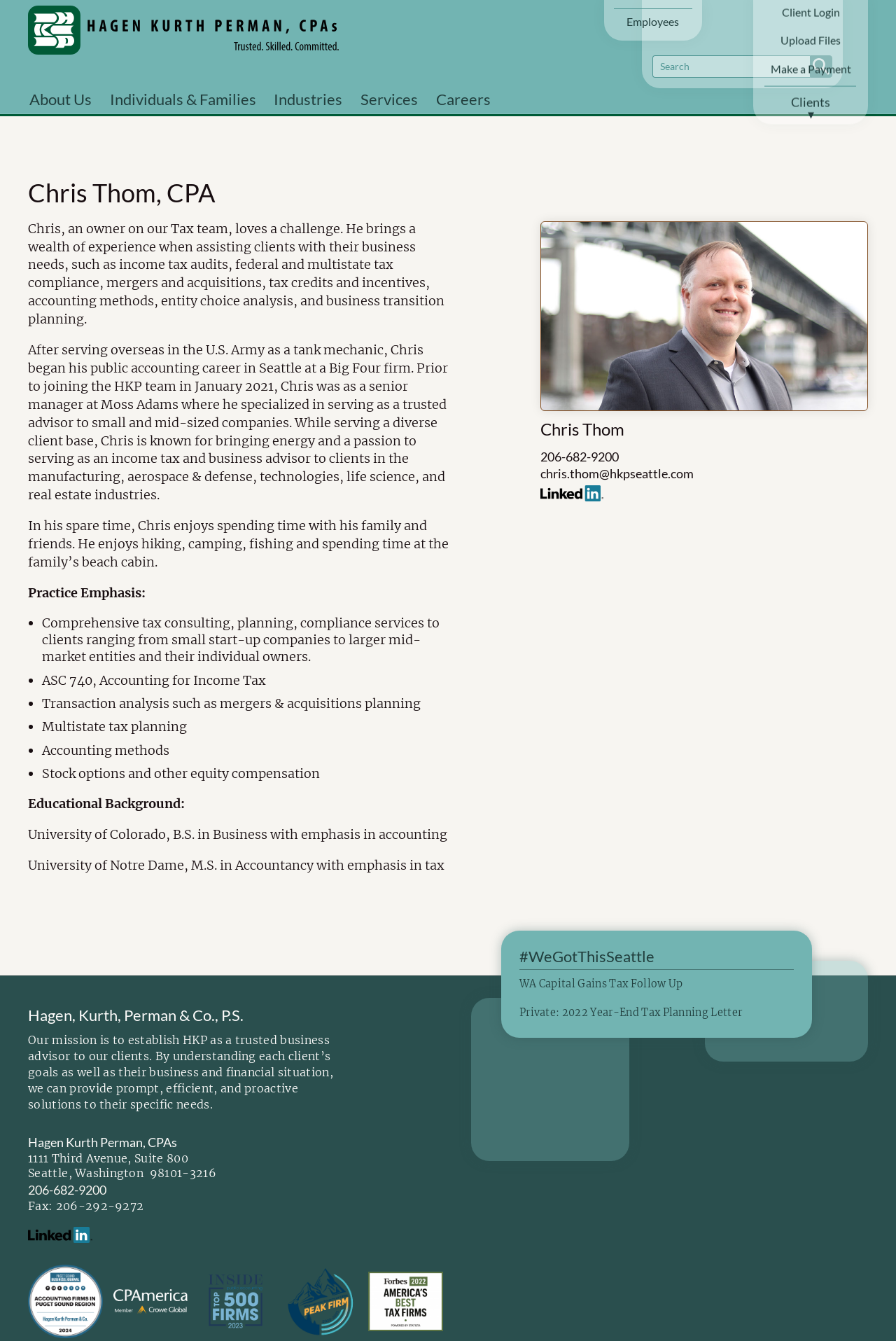What is Chris Thom's educational background?
Using the information from the image, answer the question thoroughly.

According to the webpage, Chris Thom has a B.S. in Business with emphasis in accounting from the University of Colorado, and an M.S. in Accountancy with emphasis in tax from the University of Notre Dame.